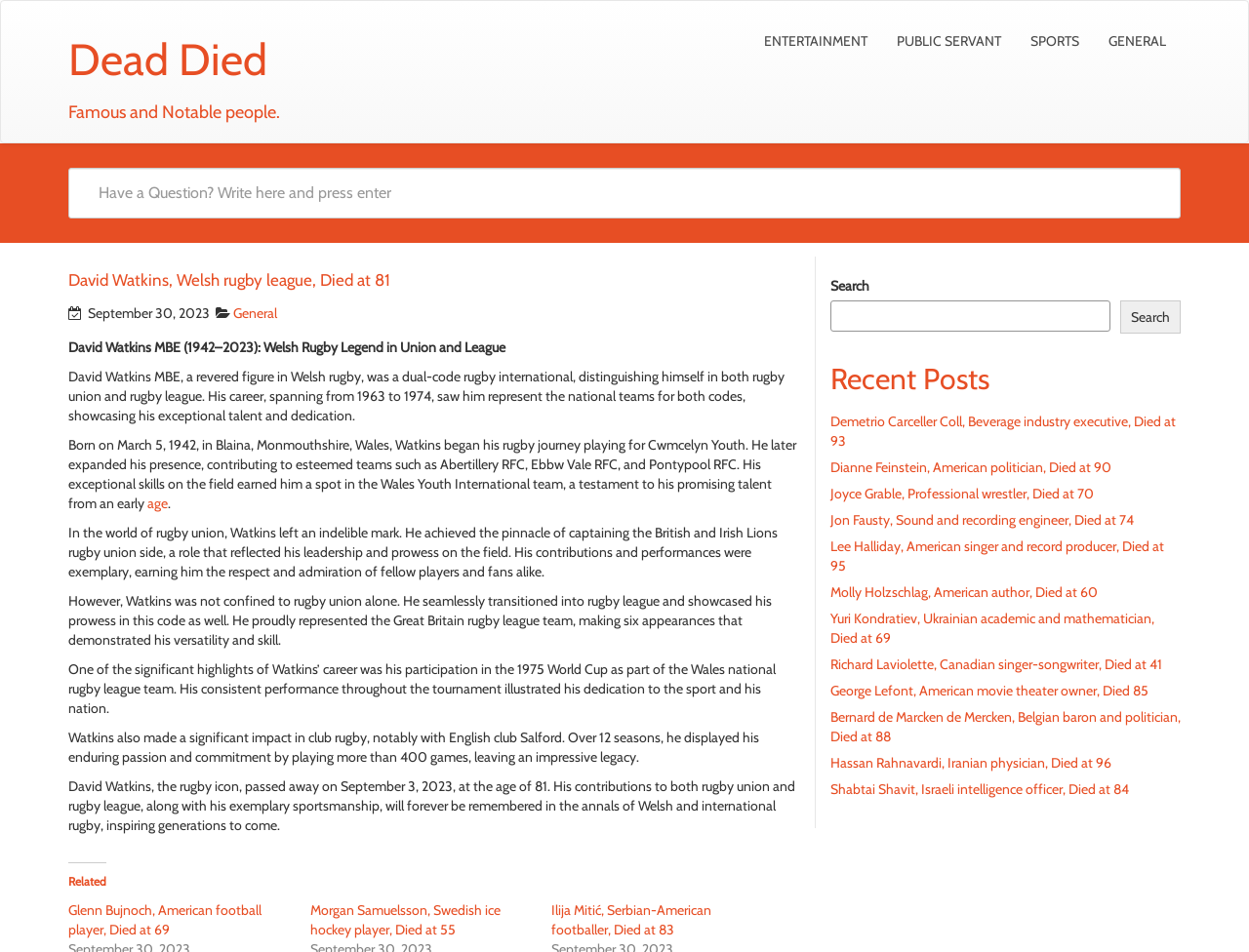Kindly determine the bounding box coordinates of the area that needs to be clicked to fulfill this instruction: "Learn about Glenn Bujnoch".

[0.055, 0.946, 0.209, 0.985]